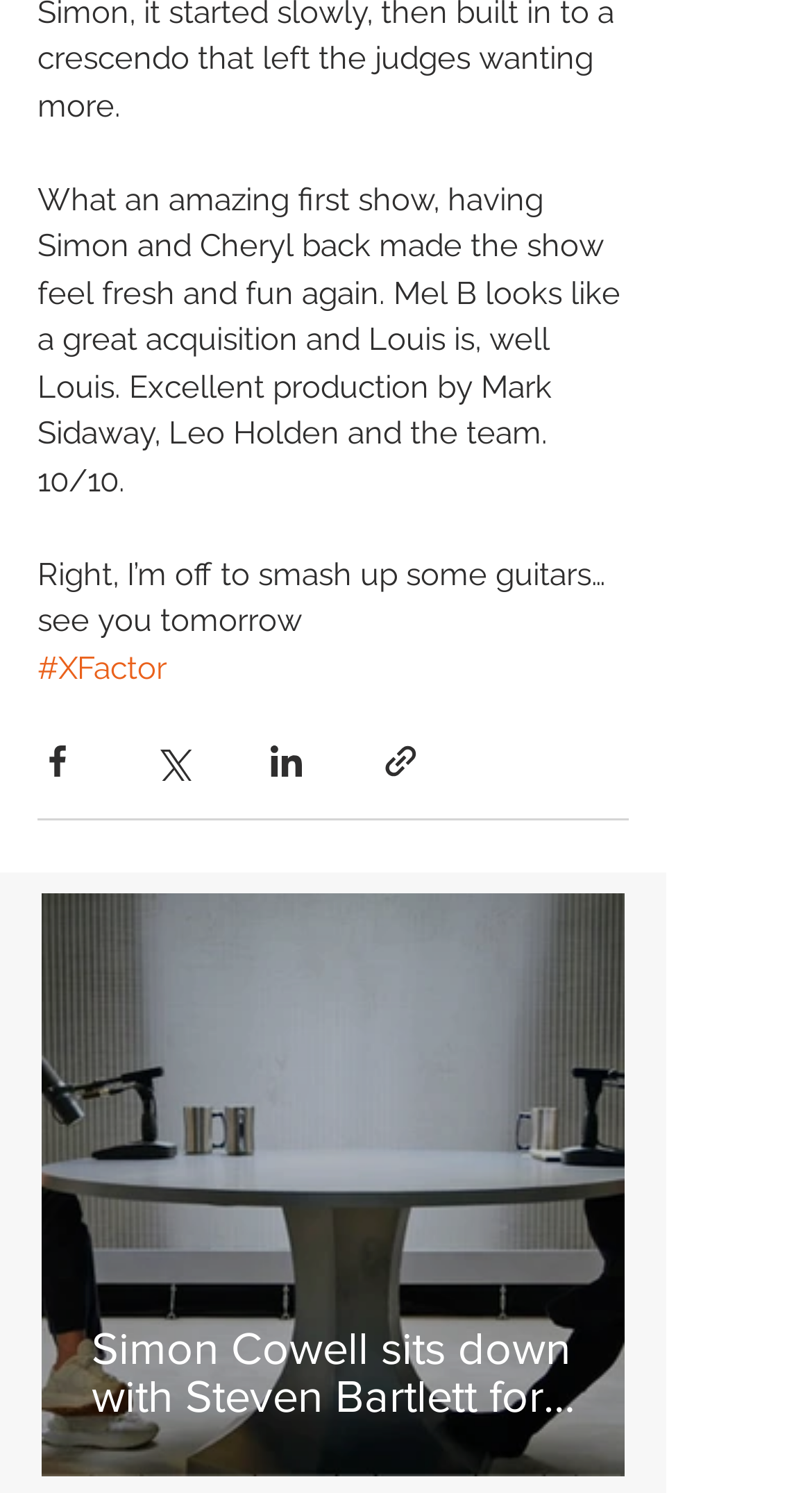Find the bounding box coordinates for the element described here: "#XFactor".

[0.046, 0.434, 0.205, 0.459]